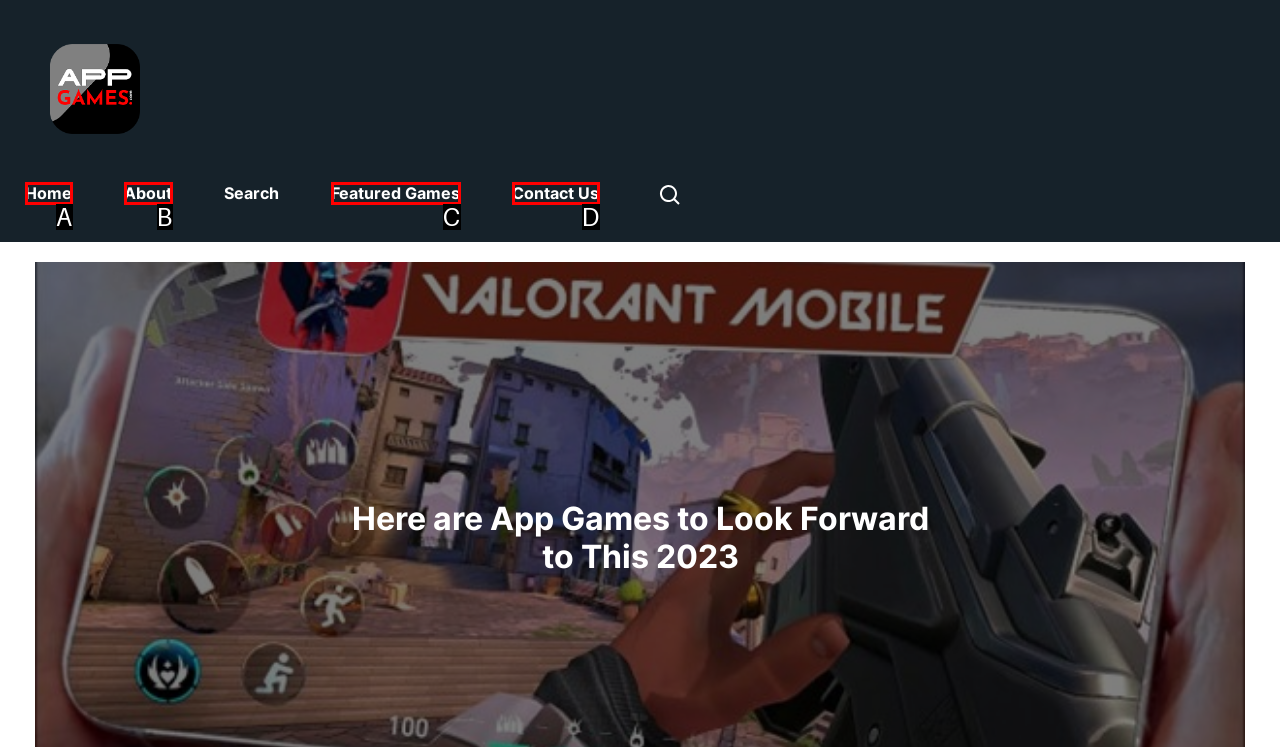Match the description: Featured Games to one of the options shown. Reply with the letter of the best match.

C